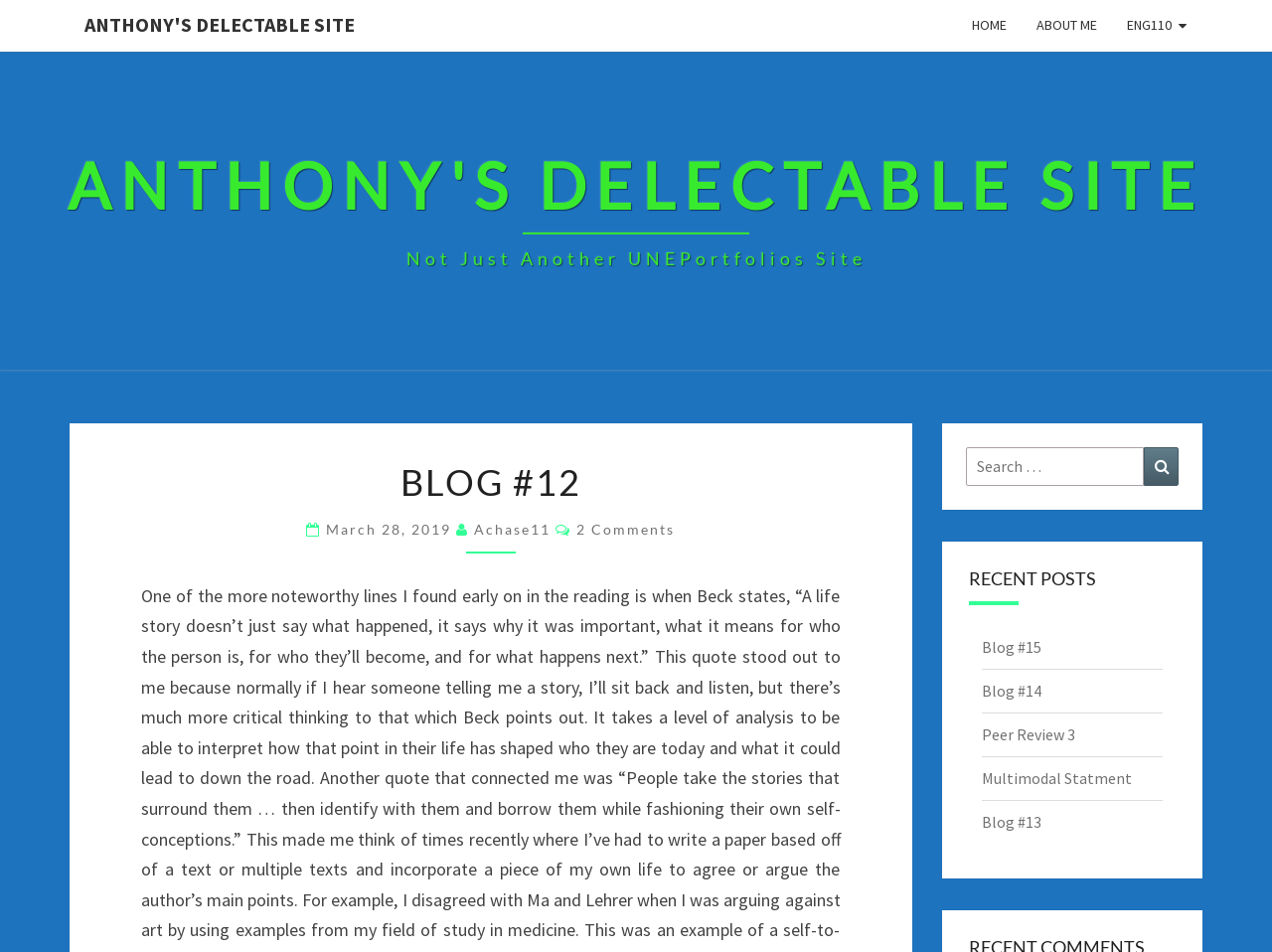Give a detailed overview of the webpage's appearance and contents.

This webpage is a blog titled "Anthony's Delectable Site" with a focus on the 12th blog post. At the top, there are four navigation links: "ANTHONY'S DELECTABLE SITE", "HOME", "ABOUT ME", and "ENG110". Below these links, the blog title "ANTHONY'S DELECTABLE SITE" is displayed prominently, followed by the subtitle "Not Just Another UNEPortfolios Site".

The main content of the page is divided into two sections. On the left, there is a header section with the blog post title "BLOG #12" and the date "March 28, 2019" along with the author's name "Achase11" and a comment count of "2 Comments". Below this, there is a search bar with a placeholder text "Search for:" and a search button.

On the right side of the page, there is a section titled "RECENT POSTS" with five links to recent blog posts: "Blog #15", "Blog #14", "Peer Review 3", "Multimodal Statment", and "Blog #13". These links are arranged vertically, with the most recent post at the top.